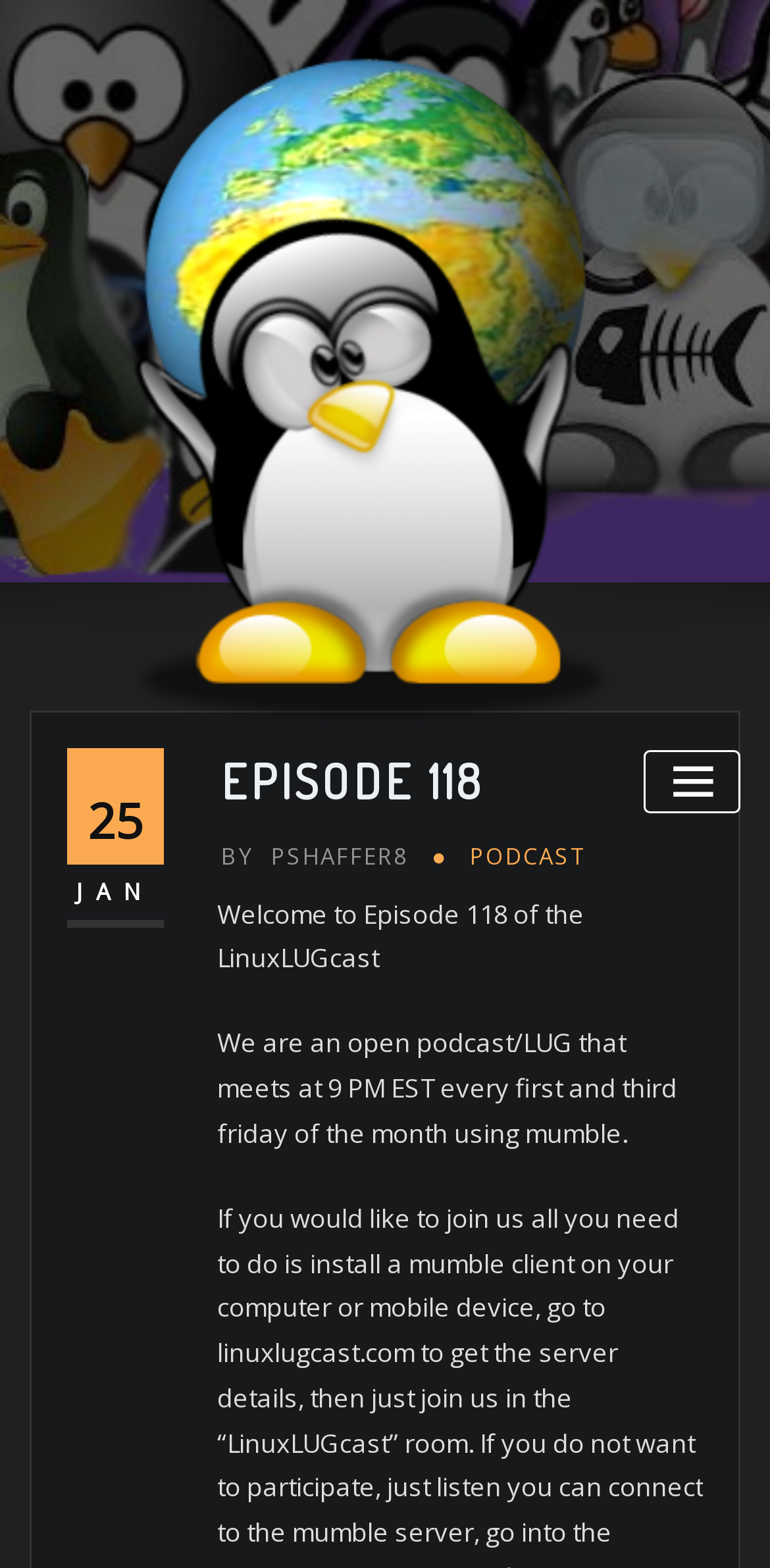Consider the image and give a detailed and elaborate answer to the question: 
What is the name of the podcast?

The name of the podcast can be determined by looking at the link element with the text 'LinuxLUGCast' which is located at the top of the webpage, and also by looking at the image element with the same text, which is likely the logo of the podcast.